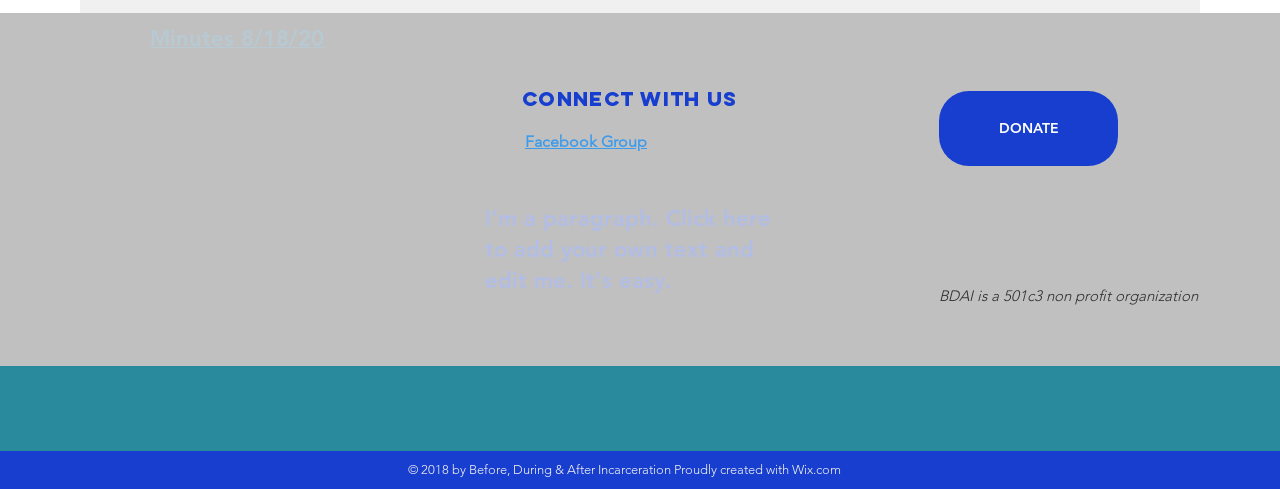From the webpage screenshot, identify the region described by Minutes 8/18/20. Provide the bounding box coordinates as (top-left x, top-left y, bottom-right x, bottom-right y), with each value being a floating point number between 0 and 1.

[0.117, 0.054, 0.253, 0.105]